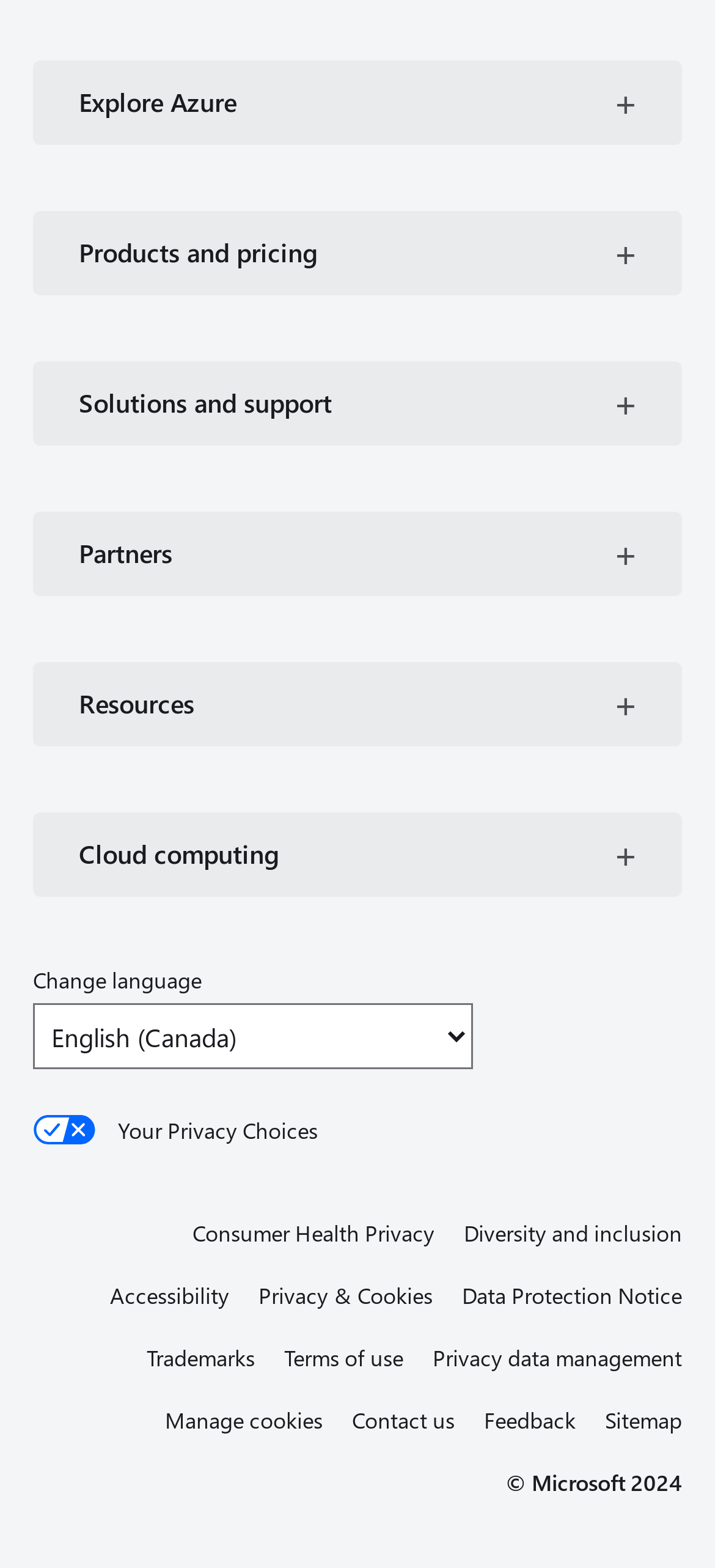Kindly determine the bounding box coordinates for the clickable area to achieve the given instruction: "Click the 'Home' link".

None